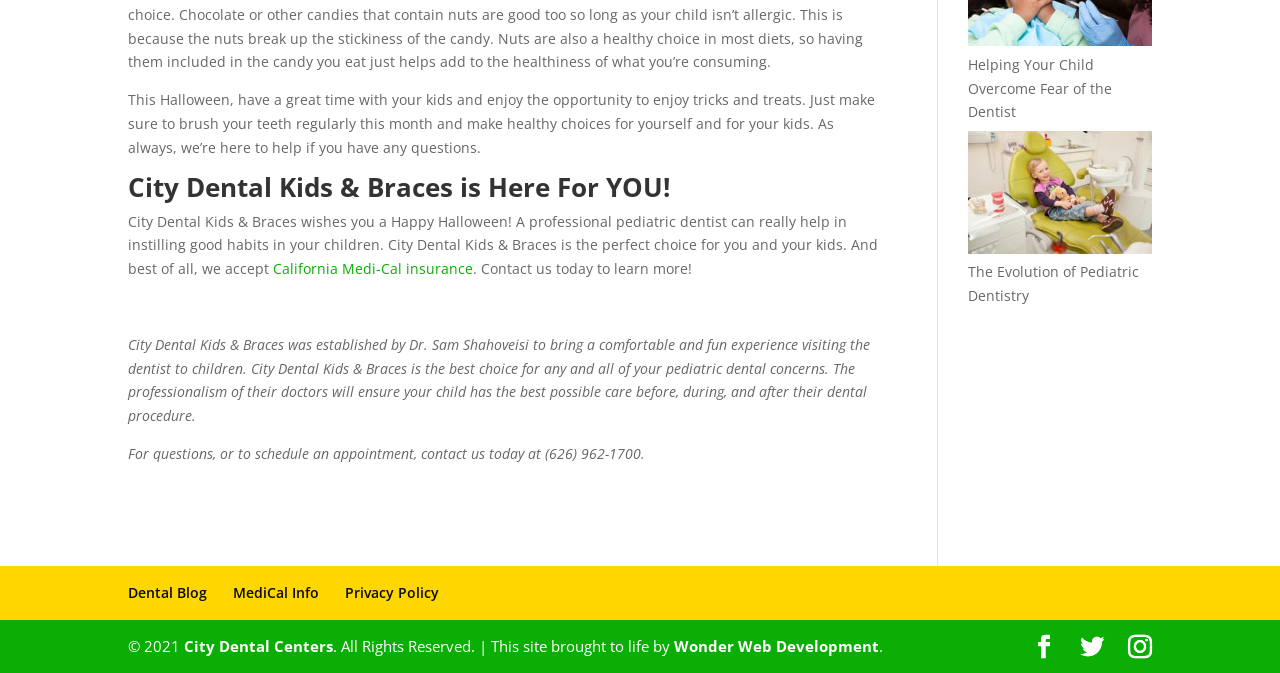Based on the element description, predict the bounding box coordinates (top-left x, top-left y, bottom-right x, bottom-right y) for the UI element in the screenshot: input value="1" aria-label="Quantity" value="1"

None